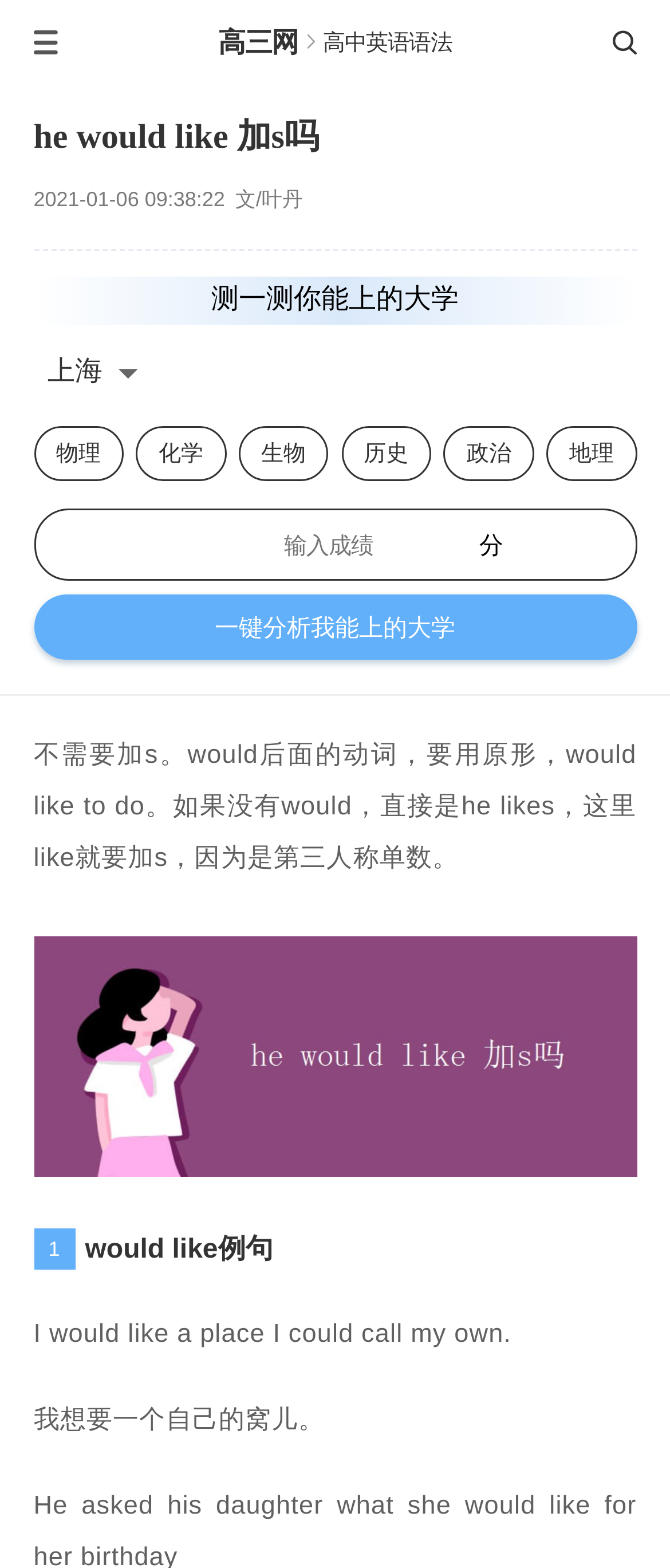What is the author of the article?
We need a detailed and exhaustive answer to the question. Please elaborate.

The author of the article is mentioned in the group element with the text '文/叶丹', which indicates that the author is 叶丹.